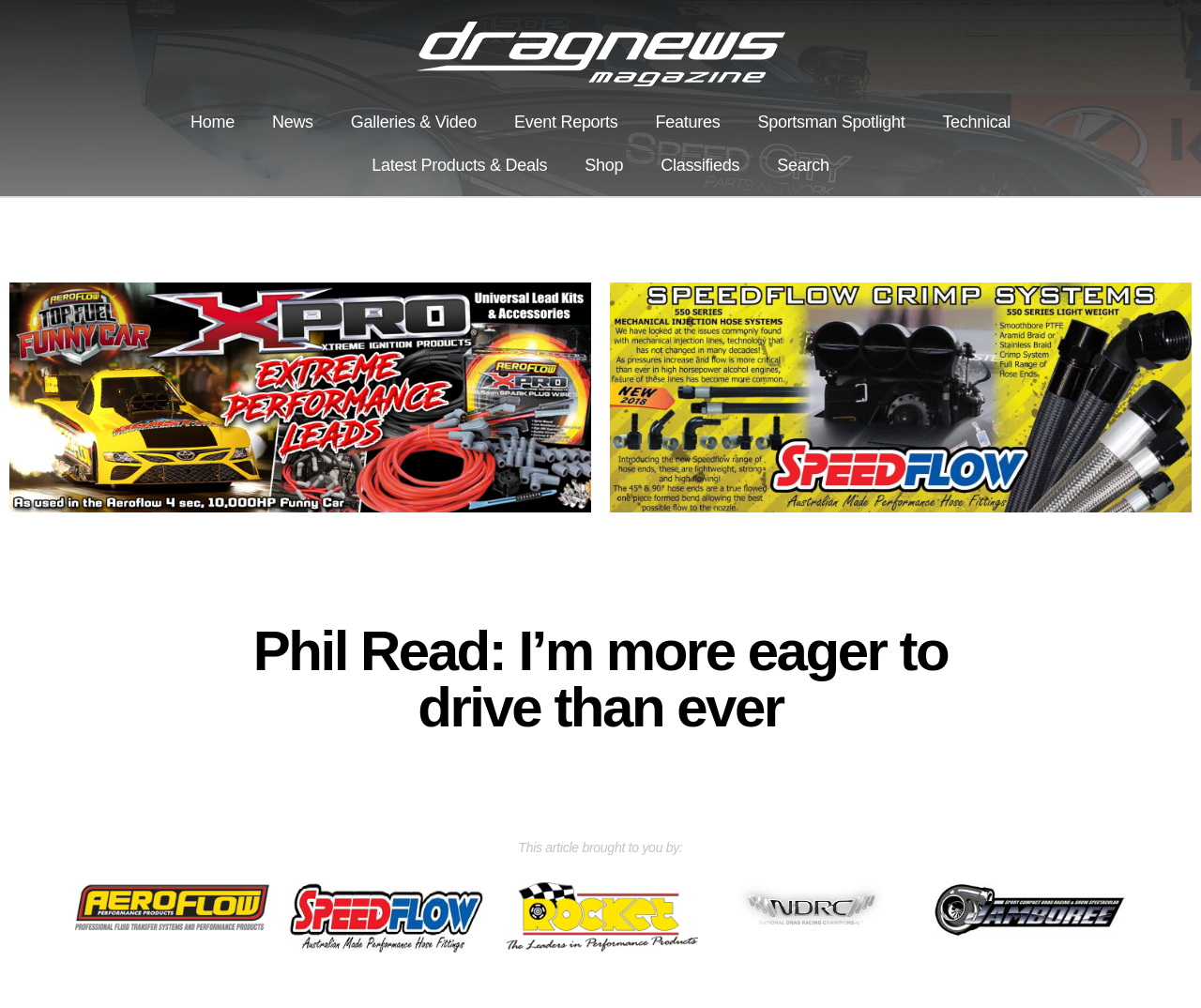Show the bounding box coordinates of the element that should be clicked to complete the task: "read Phil Read's article".

[0.175, 0.619, 0.825, 0.73]